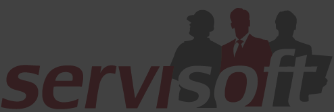What is the primary focus of Servisoft's solutions?
Give a detailed response to the question by analyzing the screenshot.

The logo design combines shades of red and dark backgrounds, emphasizing professionalism and expertise in the accounting software field, indicating that Servisoft's solutions primarily focus on accounting software.